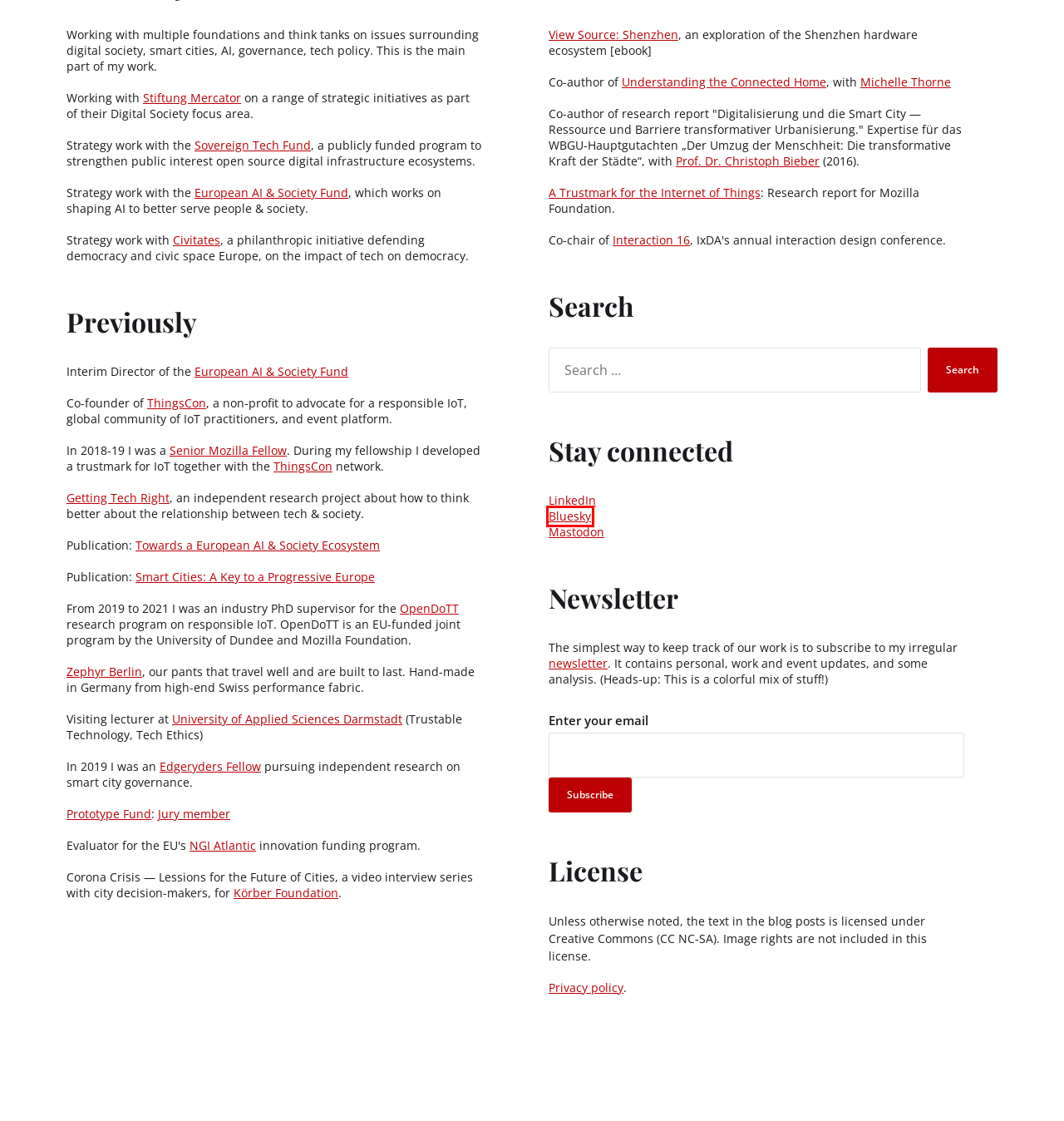Observe the screenshot of a webpage with a red bounding box highlighting an element. Choose the webpage description that accurately reflects the new page after the element within the bounding box is clicked. Here are the candidates:
A. Startseite – Stiftung Mercator
B. Startseite – h_da
C. A Trustmark for IoT – The Waving Cat
D. Bluesky
E. New Report: “Smart Cities: A Key to a Progressive Europe” – The Waving Cat
F. How can we put humans/citizens first in our smart city policies? - Tell Us About You - Edgeryders
G. 1.–4. March 2016 Helsinki, Finland – 1.–4. March 2016 Helsinki, Finland
H. New Report: “Towards a European AI & Society Ecosystem” – The Waving Cat

D